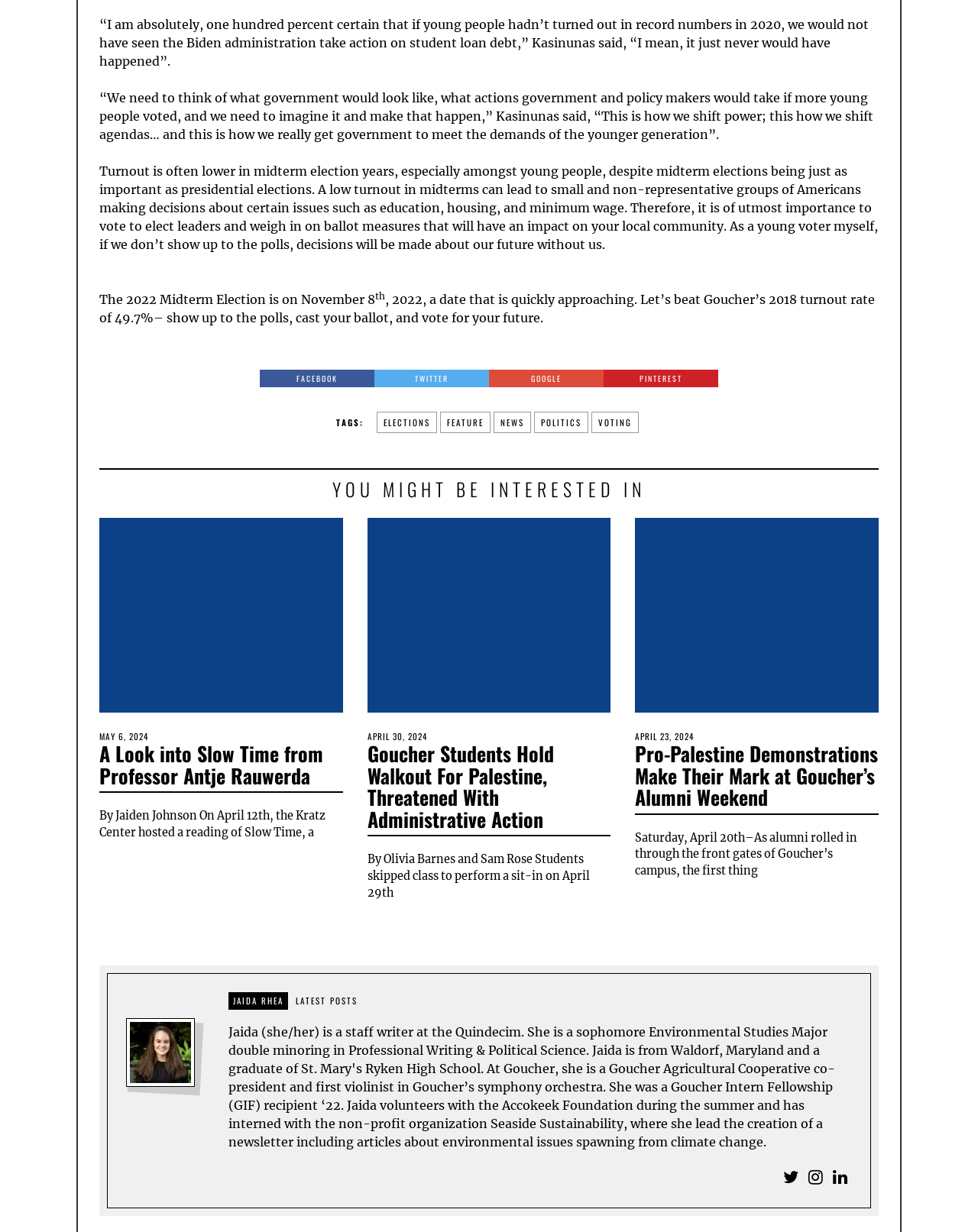Using the description: "Voting", determine the UI element's bounding box coordinates. Ensure the coordinates are in the format of four float numbers between 0 and 1, i.e., [left, top, right, bottom].

[0.605, 0.334, 0.653, 0.352]